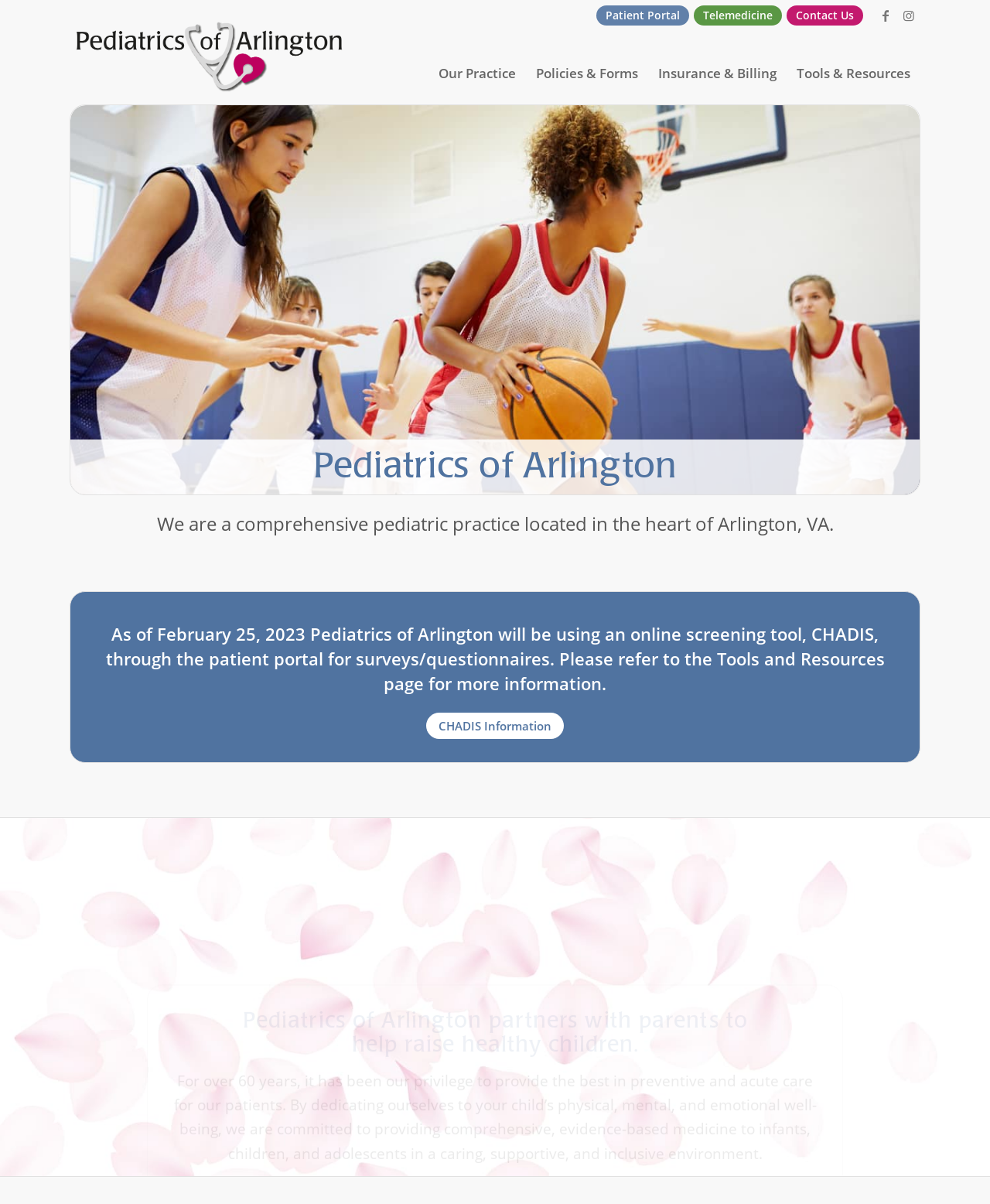Provide an in-depth description of the elements and layout of the webpage.

The webpage is about Pediatrics of Arlington, a comprehensive pediatric practice. At the top right corner, there are links to Facebook and Instagram. Below these links, there is a vertical menu with three items: Patient Portal, Telemedicine, and Contact Us. 

On the left side, there is a logo of Pediatrics of Arlington, which is an image with a link to the homepage. Next to the logo, there is a horizontal menu with five items: Our Practice, Policies & Forms, Insurance & Billing, Tools & Resources, and each item has a link.

The main content area starts with a large image of a boy with Down Syndrome playing on a swing and blowing bubbles. Above the image, there is a heading with the practice's name. Below the image, there is a brief introduction to the practice, stating that it is a comprehensive pediatric practice located in the heart of Arlington, VA.

Further down, there is an announcement about using an online screening tool, CHADIS, through the patient portal, with a link to the Tools and Resources page for more information. Below the announcement, there is a heading that states the practice's mission, followed by a paragraph describing their commitment to providing comprehensive, evidence-based medicine to infants, children, and adolescents in a caring, supportive, and inclusive environment.

At the bottom, there is a link to learn more about the practice.